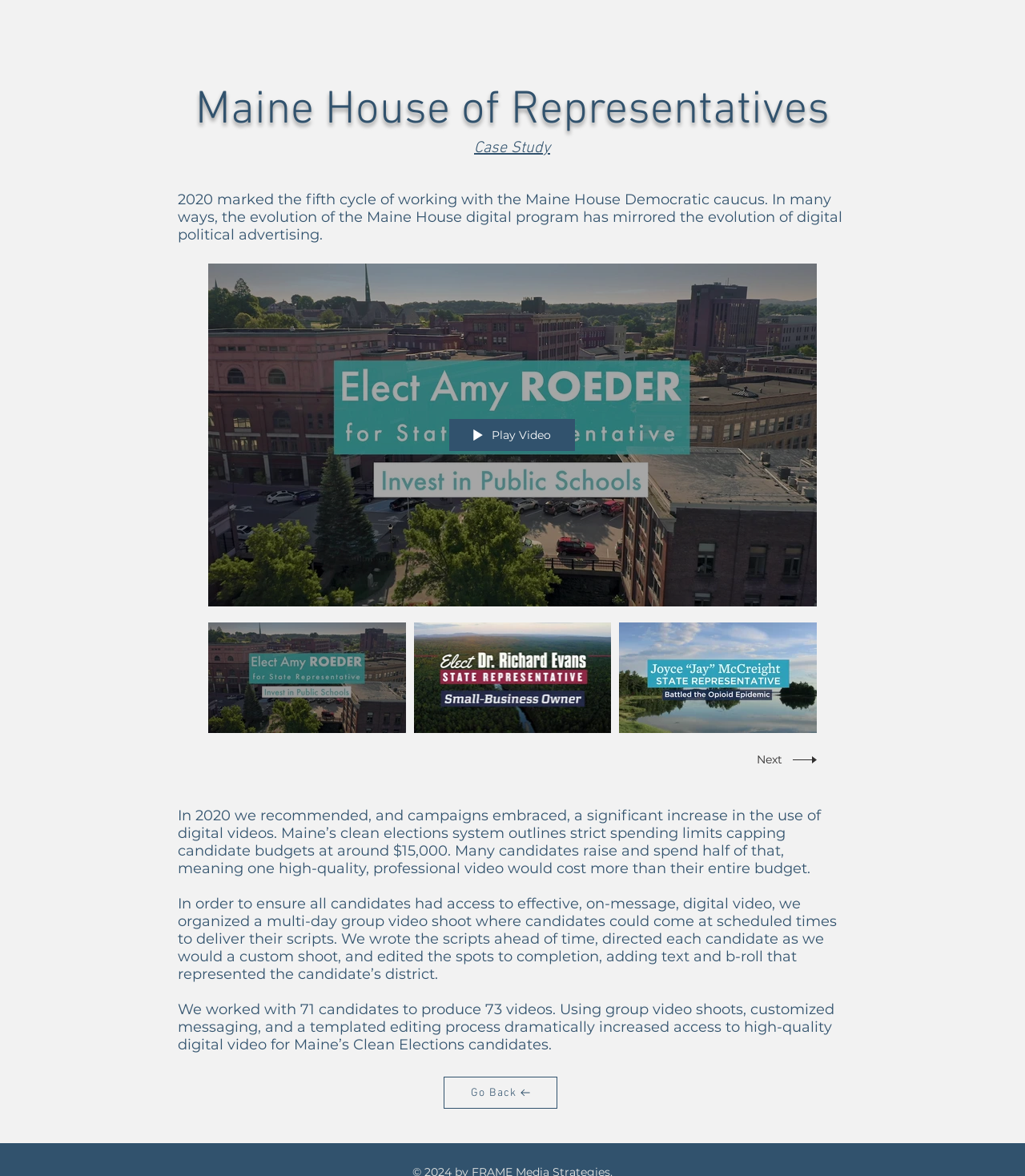Offer a thorough description of the webpage.

The webpage is a case study about the Maine House of Representatives, specifically focusing on the digital program and video production for the 2020 election cycle. 

At the top of the page, there are two headings: "Maine House of Representatives" and "Case Study". Below these headings, there is a paragraph of text that explains the evolution of the Maine House digital program and its relation to digital political advertising.

On the left side of the page, there is a section dedicated to a "Maine House" channel videos widget. This section contains a header, a play video button, and an image of a person, Amy Roeder. Below this, there are several video thumbnails with play buttons, each with a duration timer and an image. These videos are arranged in a grid-like structure, with five videos in total.

To the right of the video section, there are four paragraphs of text that describe the challenges of producing high-quality digital videos for Maine's Clean Elections candidates due to strict spending limits. The text explains how the solution was to organize a multi-day group video shoot, where candidates could deliver their scripts, and the videos were edited to completion with added text and b-roll.

At the very bottom of the page, there is a "Go Back" link.